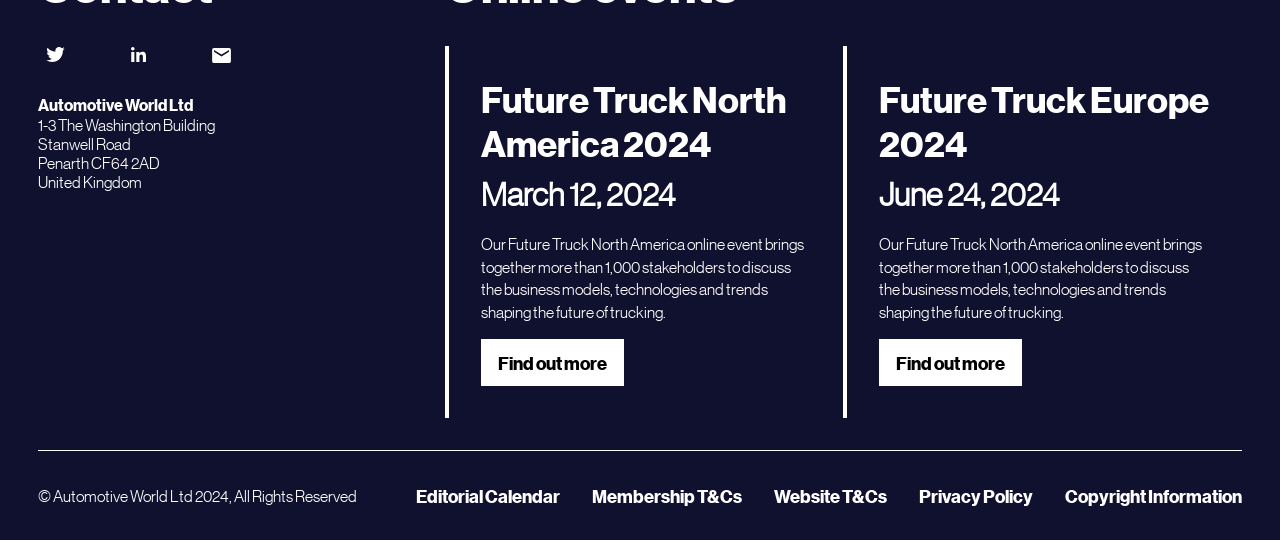From the element description title="Twitter", predict the bounding box coordinates of the UI element. The coordinates must be specified in the format (top-left x, top-left y, bottom-right x, bottom-right y) and should be within the 0 to 1 range.

[0.03, 0.088, 0.057, 0.115]